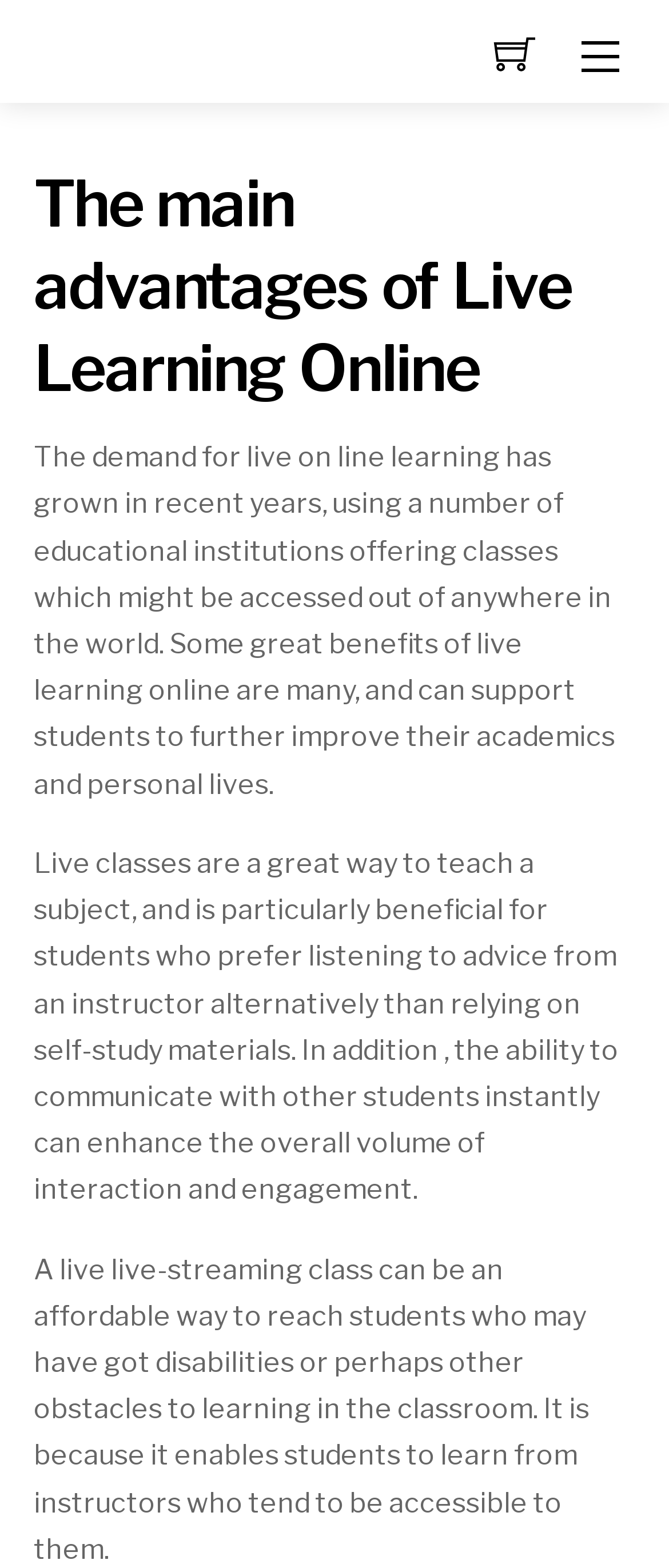Who can benefit from live live-streaming classes?
Analyze the image and deliver a detailed answer to the question.

The webpage mentions that live live-streaming classes can be an affordable way to reach students who may have disabilities or other obstacles to learning in the classroom. This is stated in the third paragraph of the webpage.